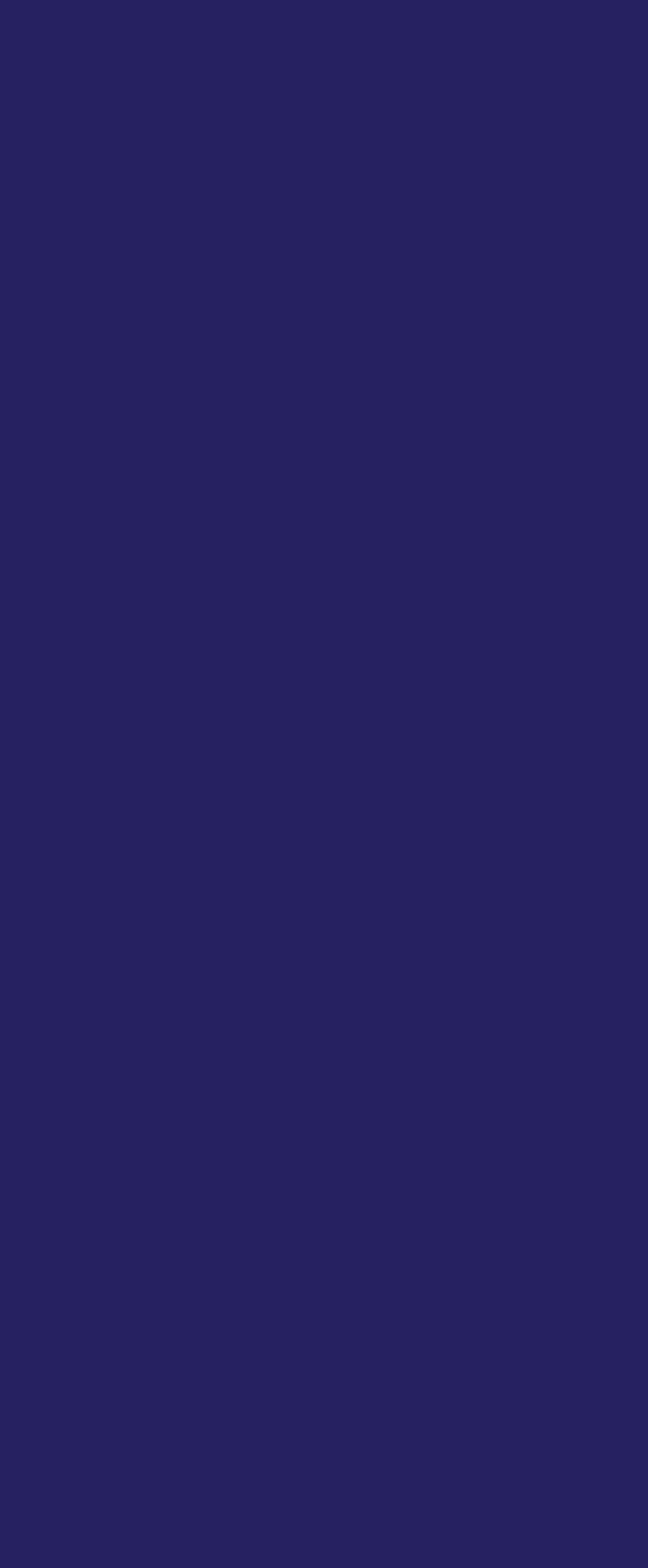How many buttons are at the top of the page?
Please provide a single word or phrase answer based on the image.

3